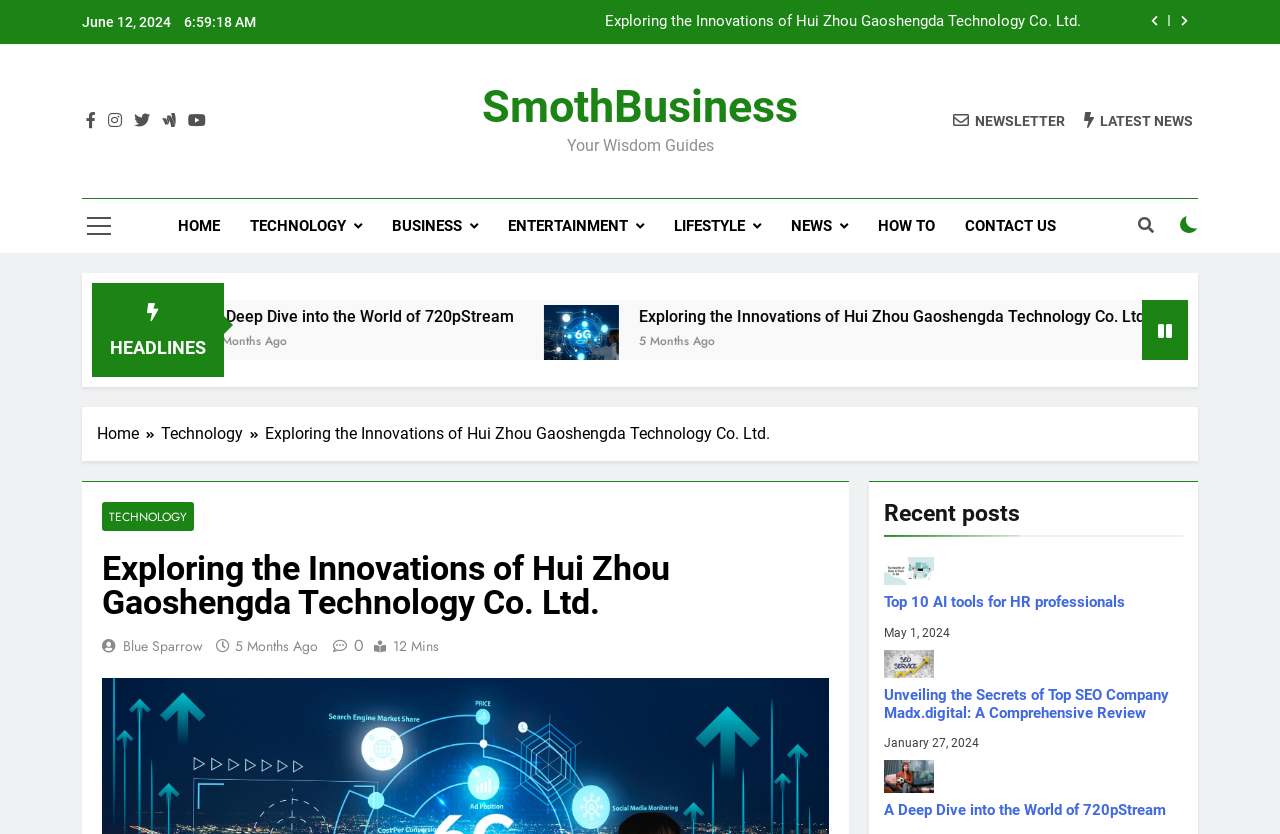Identify the bounding box coordinates of the clickable region required to complete the instruction: "Read the latest news". The coordinates should be given as four float numbers within the range of 0 and 1, i.e., [left, top, right, bottom].

[0.847, 0.133, 0.932, 0.156]